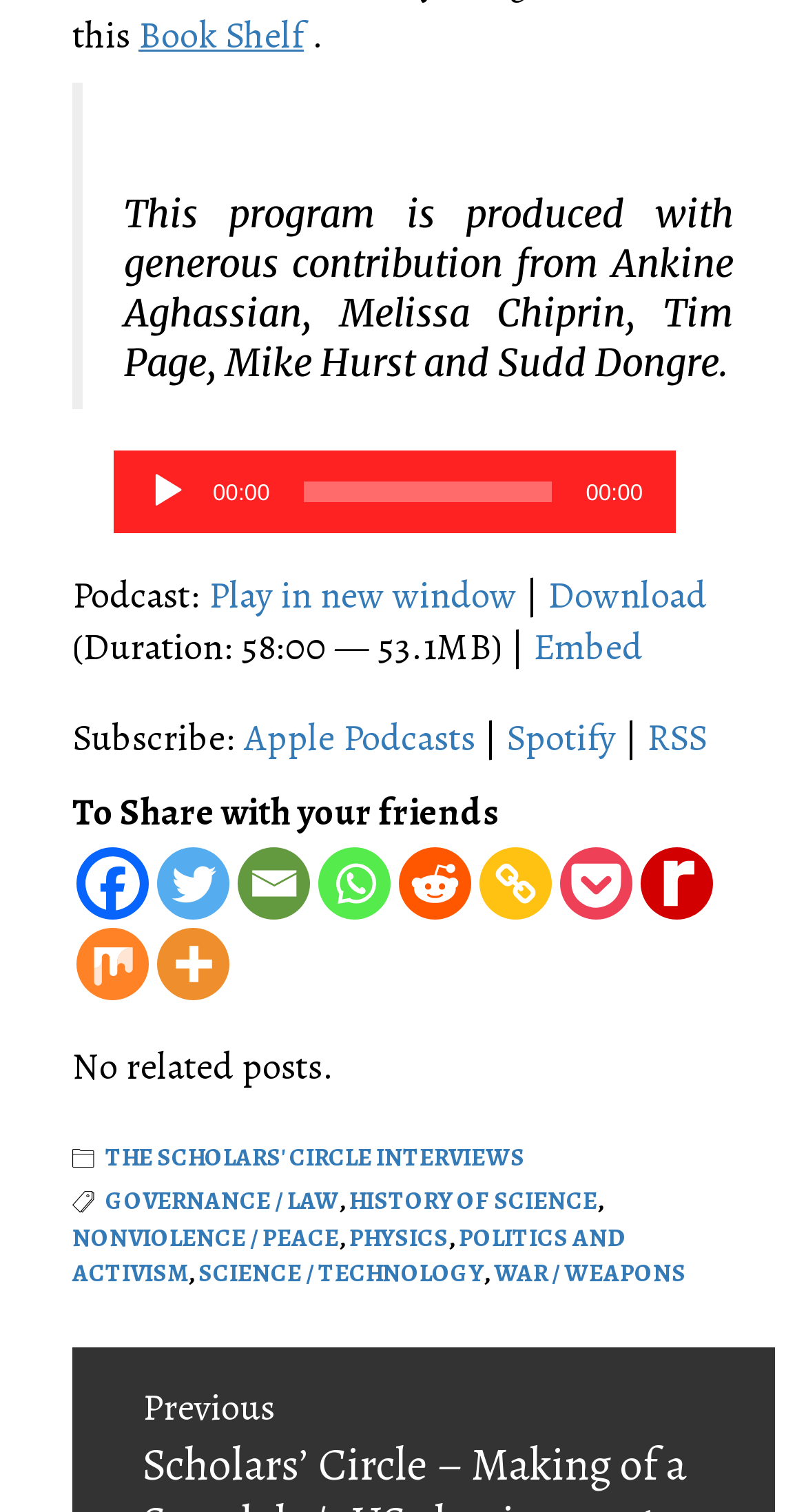Use a single word or phrase to answer the question: 
What is the name of the audio player?

Audio Player